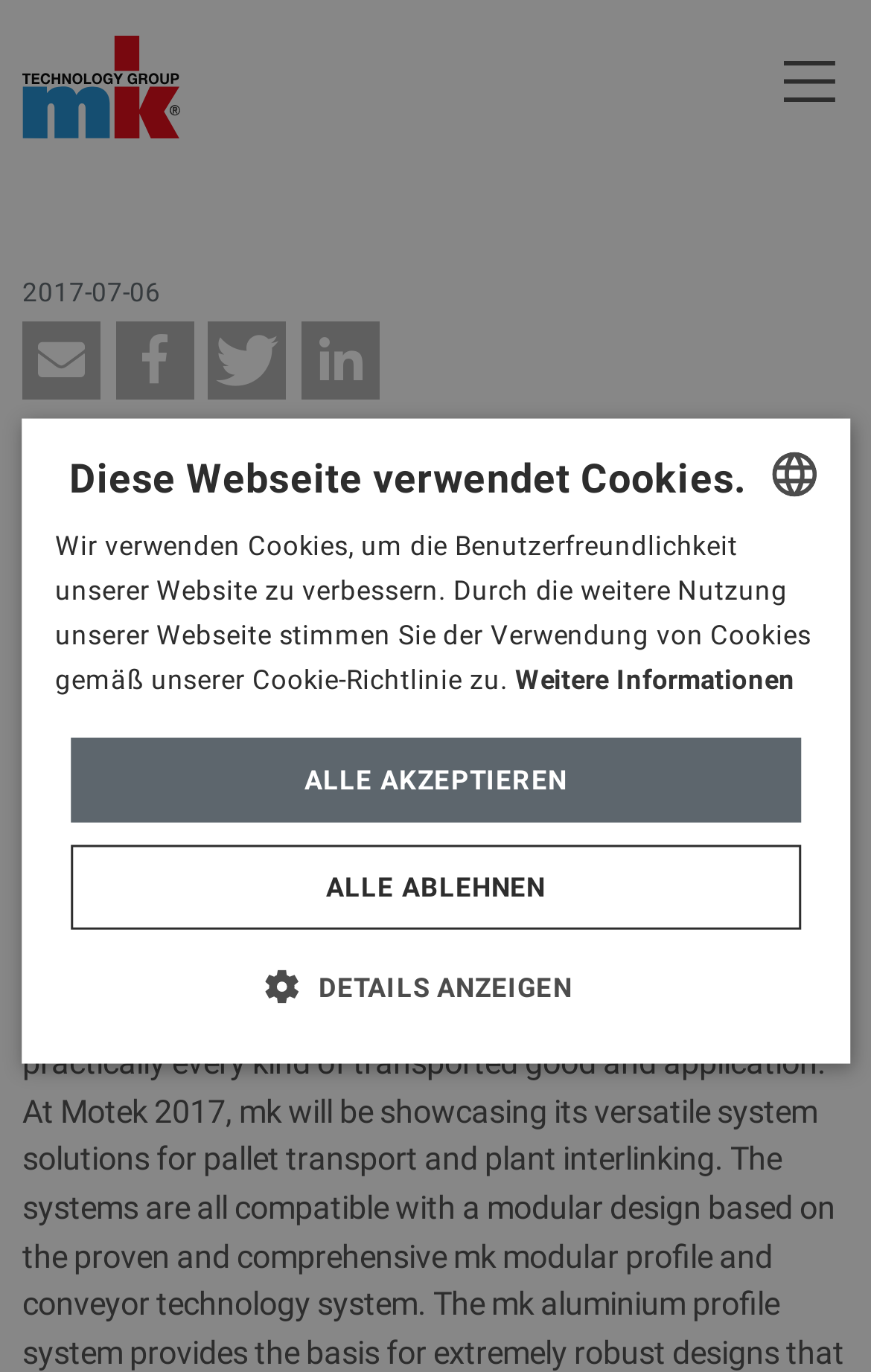Determine the bounding box coordinates of the clickable element to achieve the following action: 'Click the logo of mk Technology Group'. Provide the coordinates as four float values between 0 and 1, formatted as [left, top, right, bottom].

[0.026, 0.045, 0.208, 0.069]